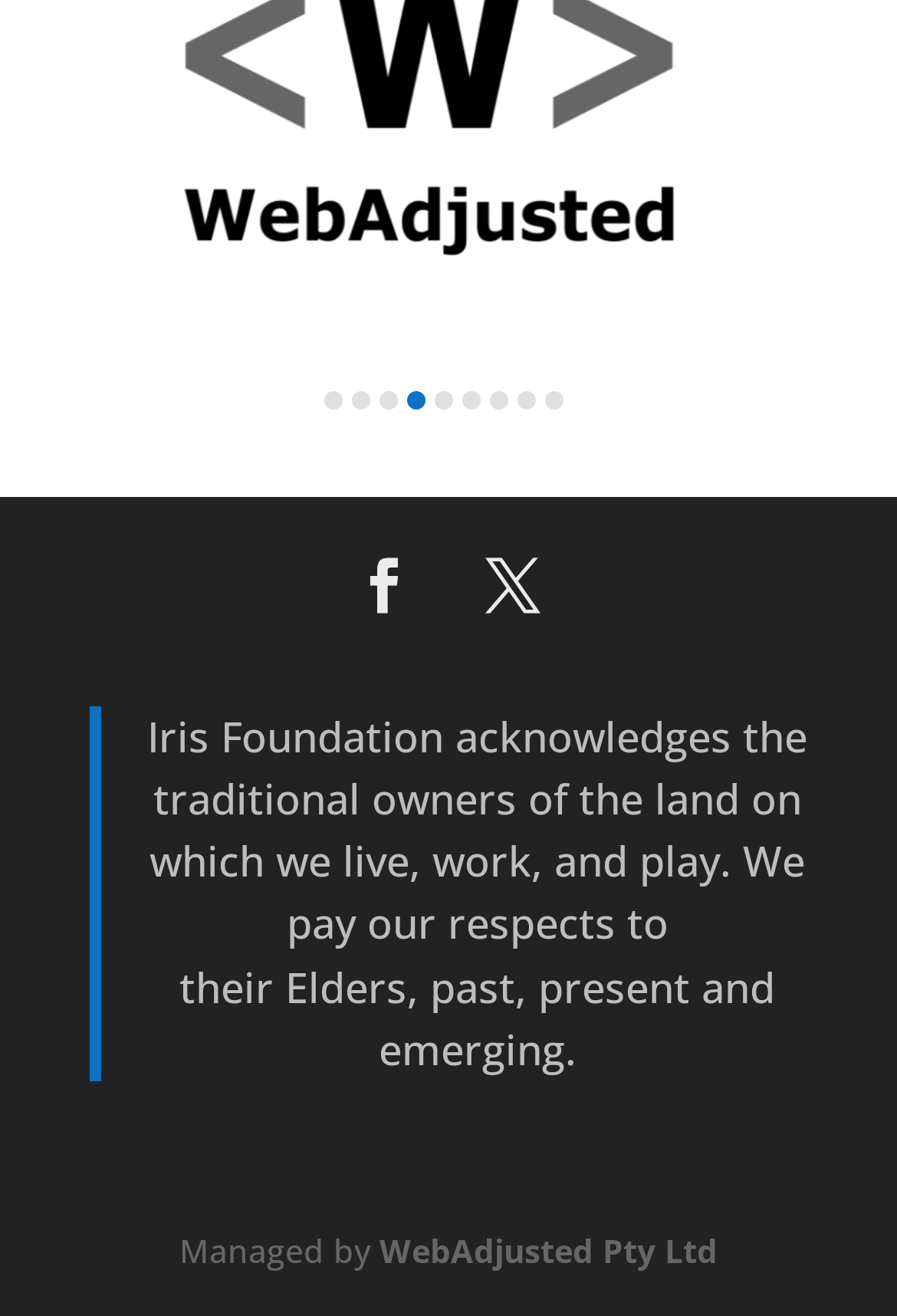How many slides are available?
Based on the image, answer the question with as much detail as possible.

There are 9 buttons labeled 'Go to slide 1' to 'Go to slide 9' at the top of the webpage, indicating that there are 9 slides available.